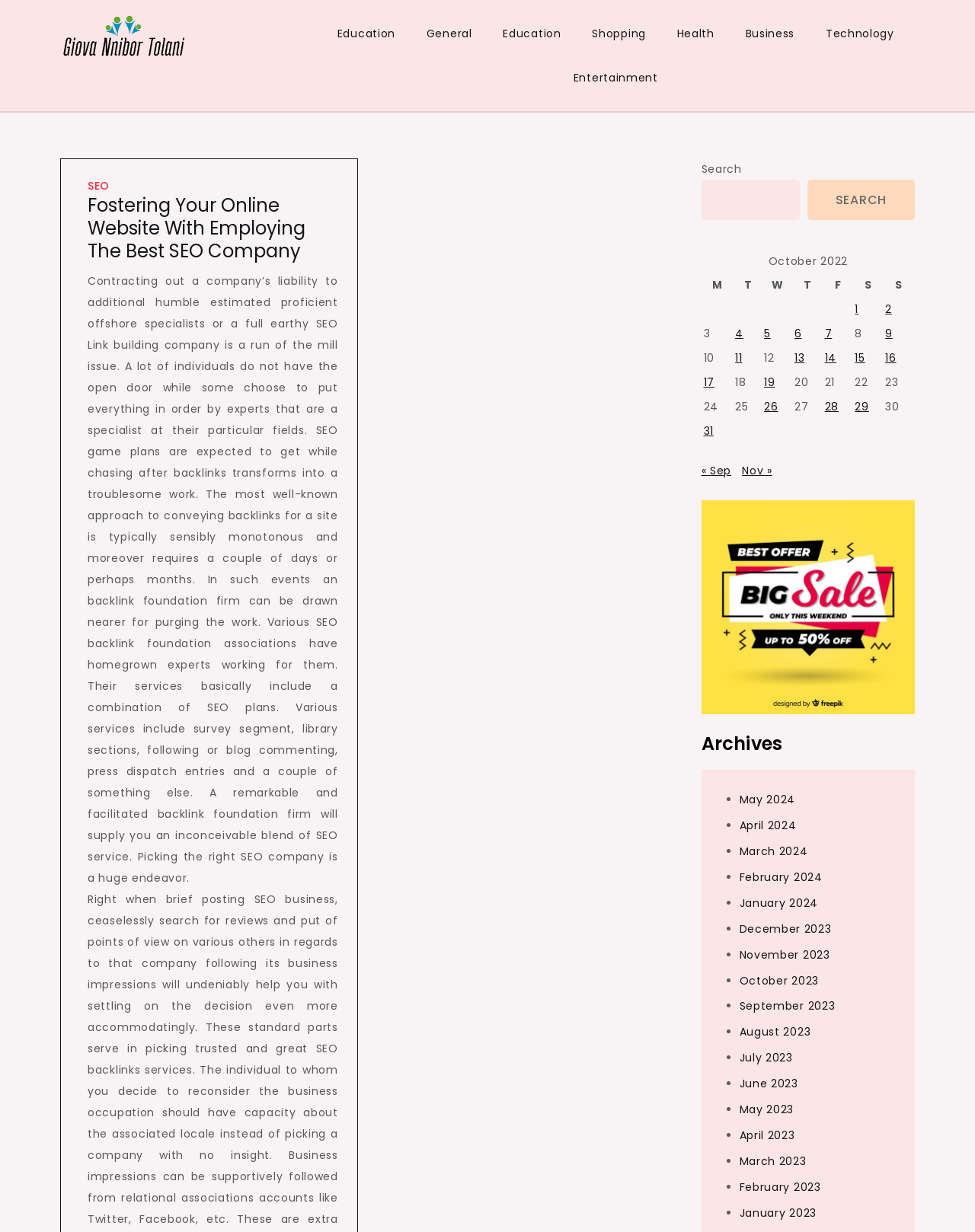Could you provide the bounding box coordinates for the portion of the screen to click to complete this instruction: "Go to General Information"?

[0.062, 0.009, 0.195, 0.049]